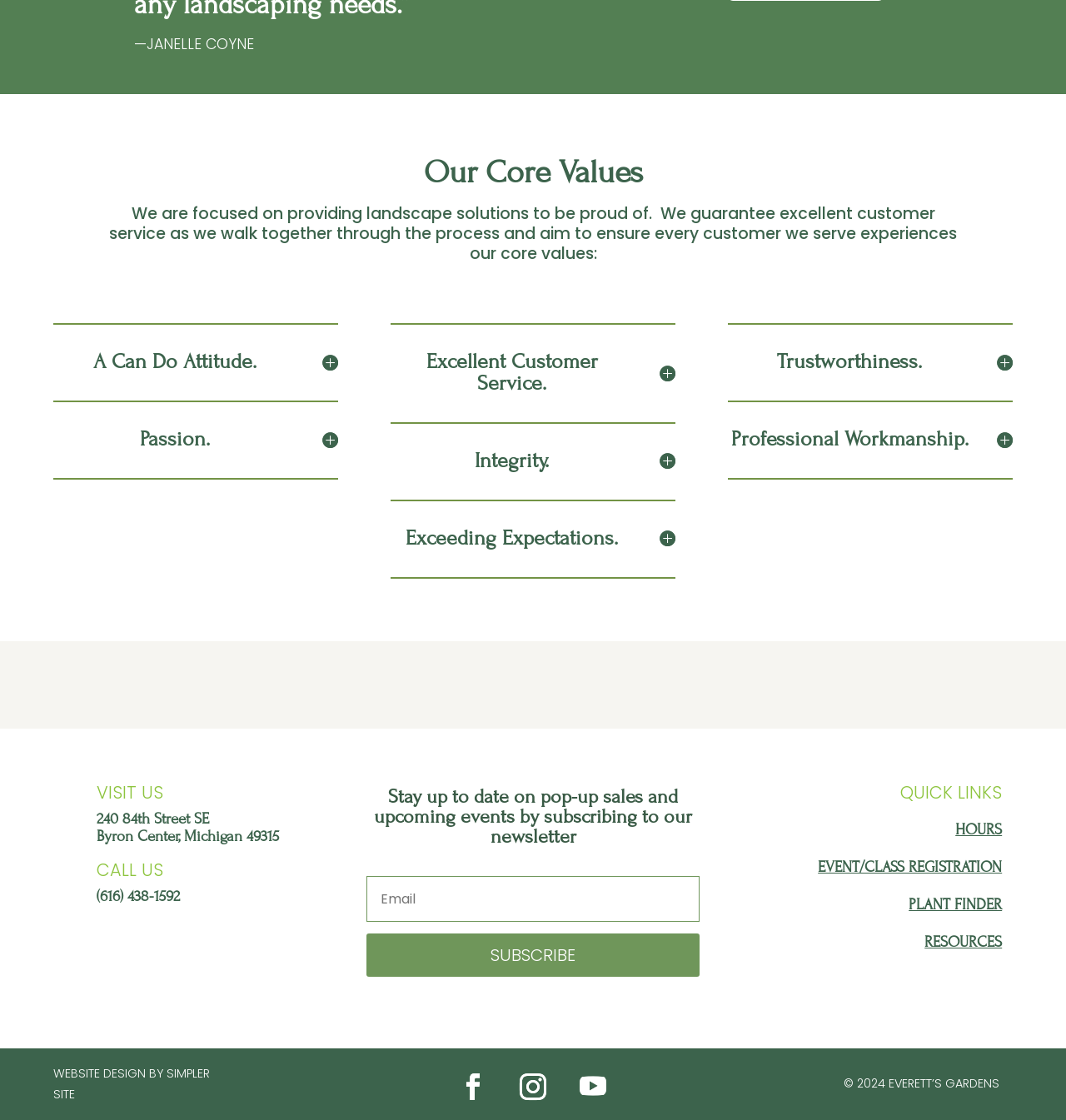Please examine the image and answer the question with a detailed explanation:
What is the address of the organization?

The address of the organization is mentioned in the 'VISIT US' section, which provides the location as '240 84th Street SE, Byron Center, Michigan 49315'.